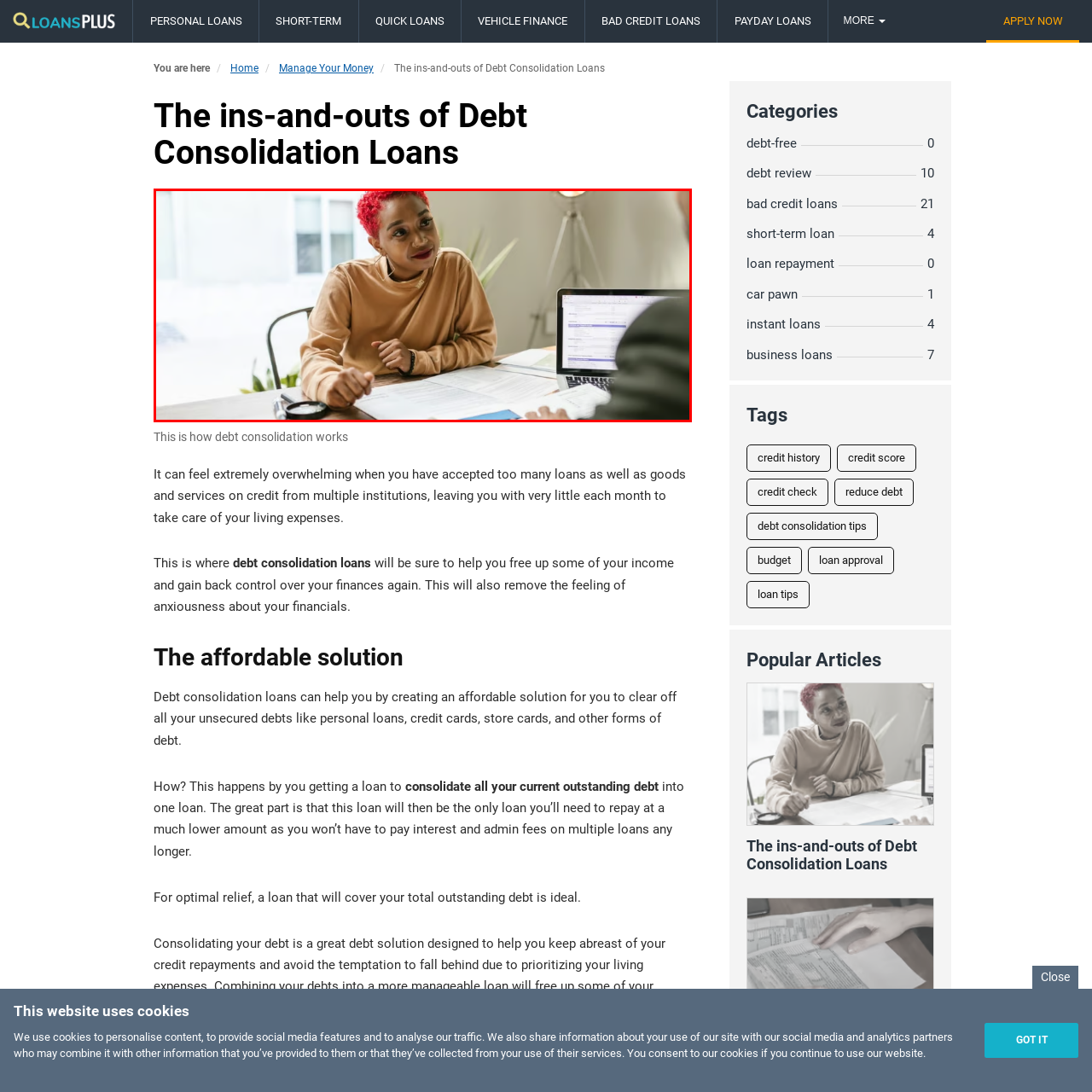Look closely at the image highlighted in red, What is the atmosphere of the room? 
Respond with a single word or phrase.

warm and inviting